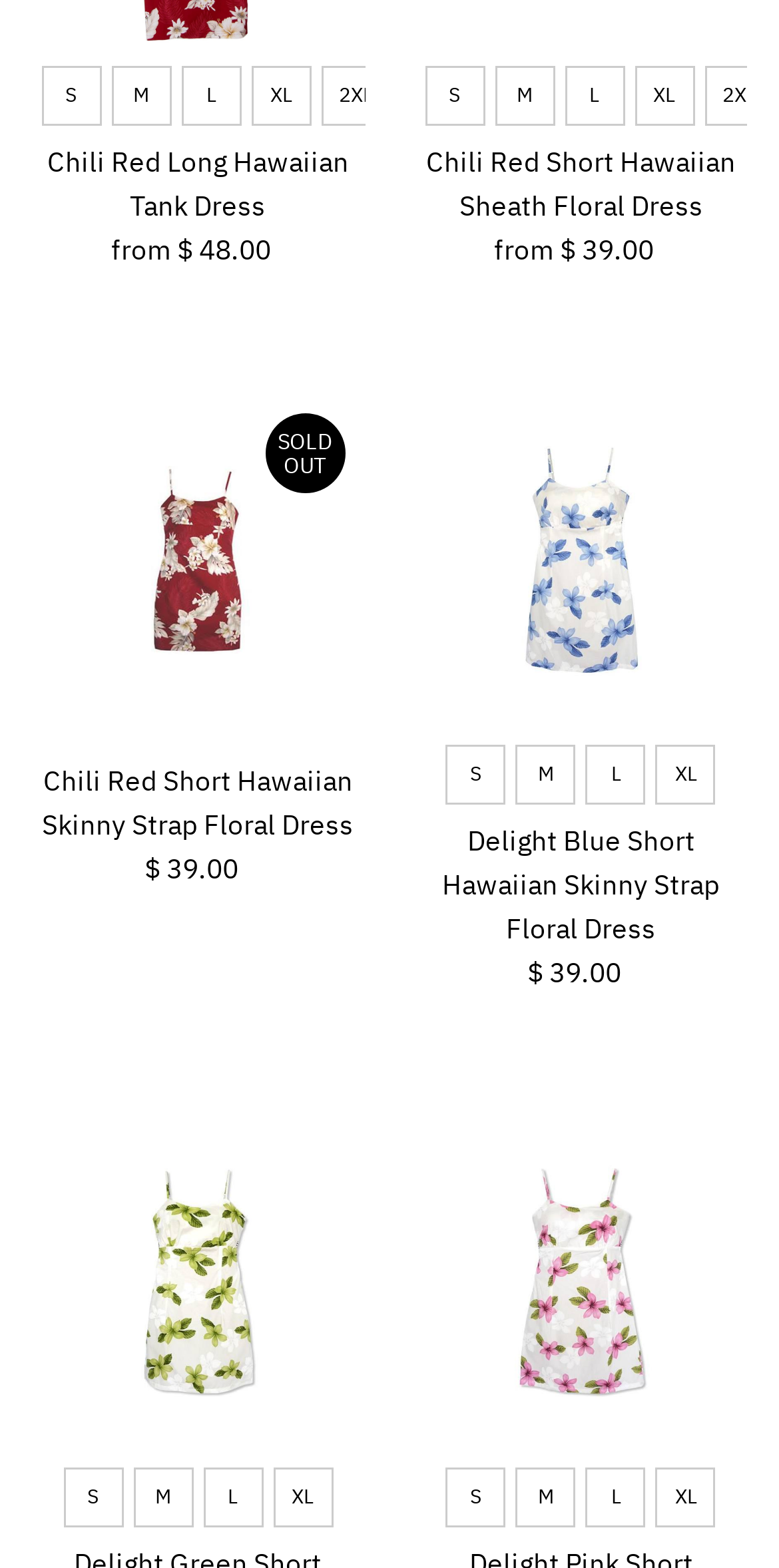Please analyze the image and provide a thorough answer to the question:
Is the Chili Red Long Hawaiian Tank Dress available?

I found the 'SOLD OUT' text above the Chili Red Long Hawaiian Tank Dress link, which indicates that it is not available.